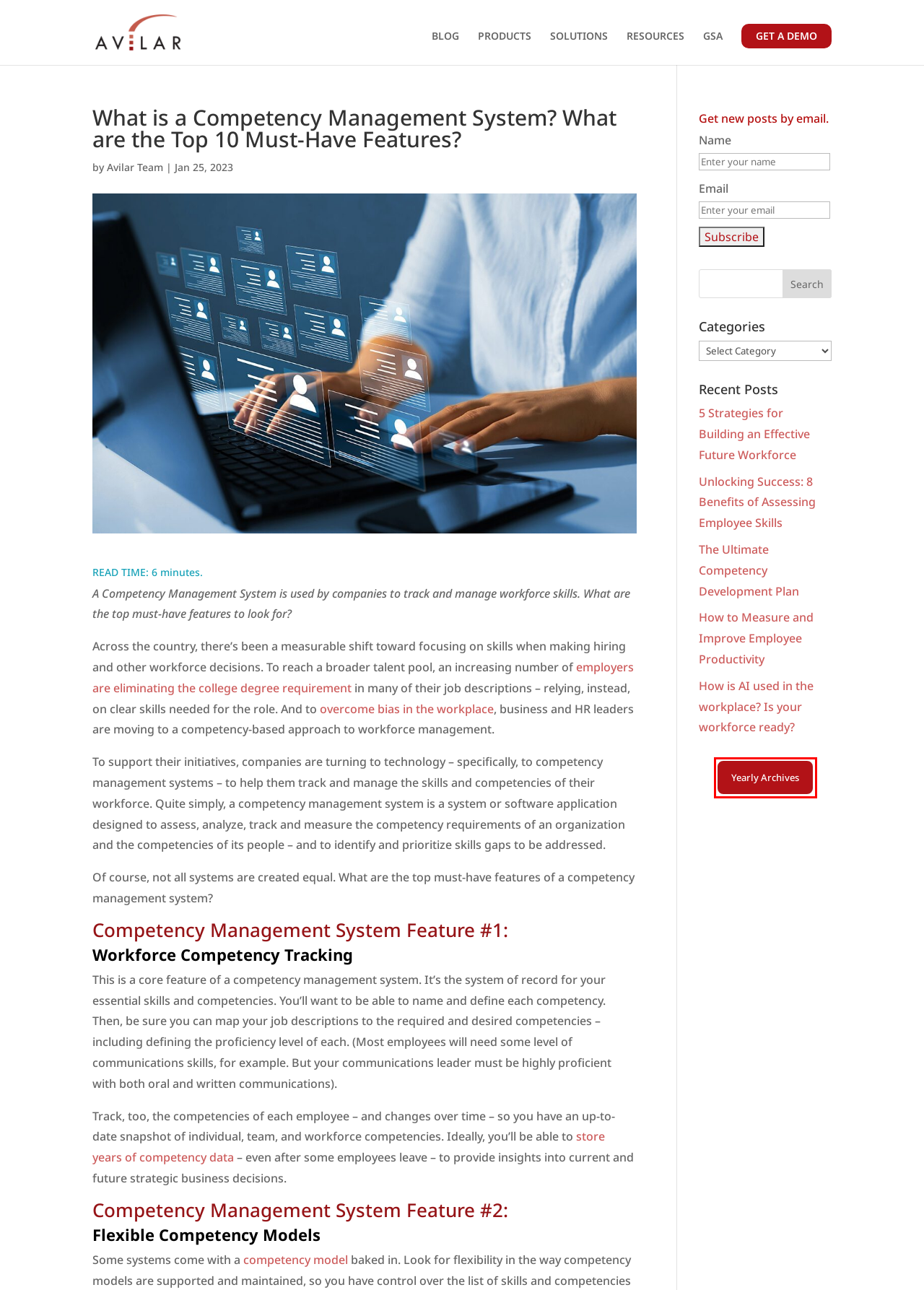Please examine the screenshot provided, which contains a red bounding box around a UI element. Select the webpage description that most accurately describes the new page displayed after clicking the highlighted element. Here are the candidates:
A. 5 Strategies for Building an Effective Future Workforce - The Avilar Blog
B. How Competencies Help You Overcome the Halo Effect in the Workplace
C. Unlocking Success: 8 Benefits of Assessing Employee Skills - The Avilar Blog
D. The Ultimate Competency Development Plan - The Avilar Blog
E. Yearly Archives - The Avilar Blog
F. Home - The Avilar Blog
G. Competency Management Software | Avilar Competency Management
H. Competency Management & Skills Management | Avilar Competency Management

E